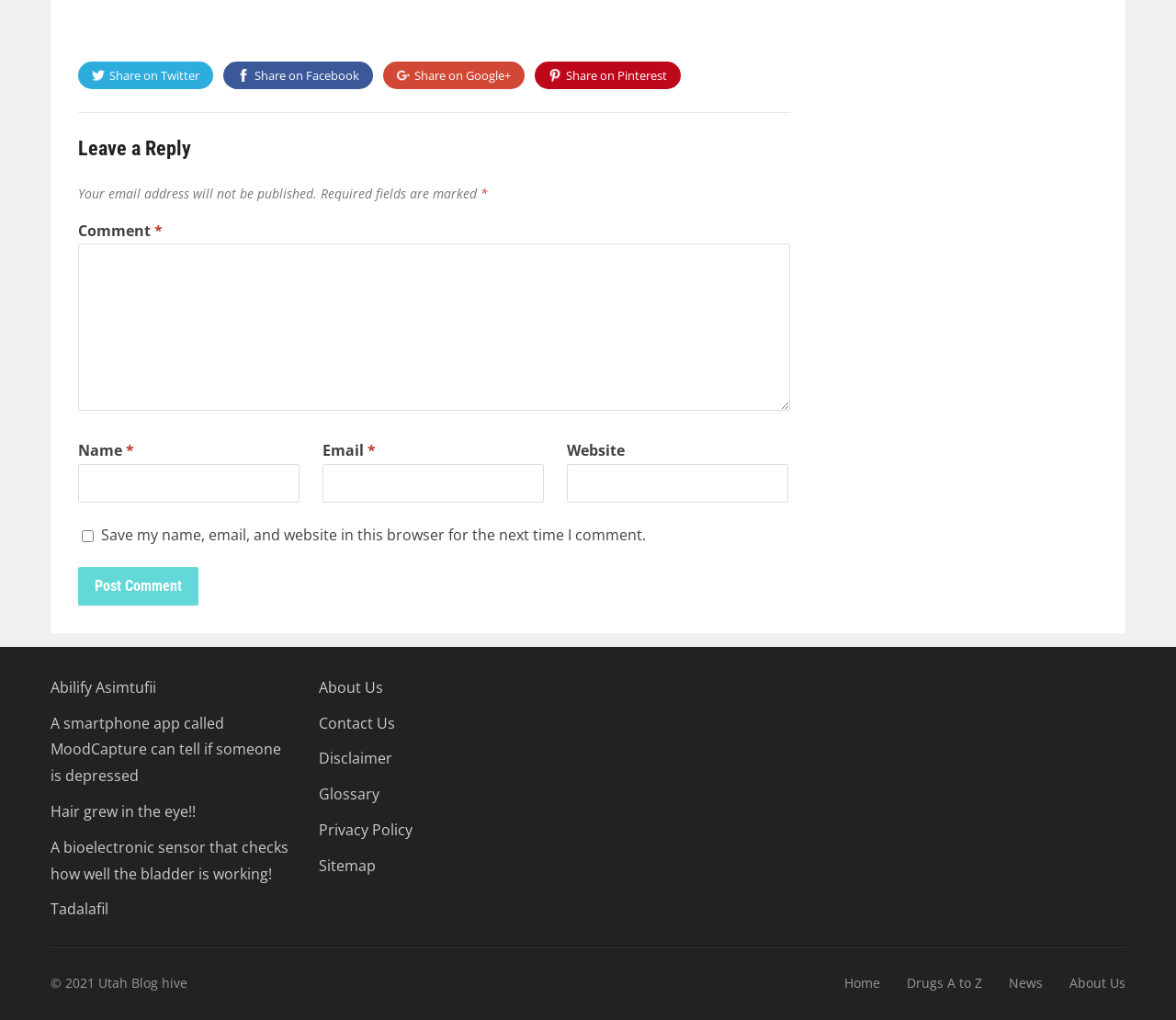Identify the bounding box coordinates of the section that should be clicked to achieve the task described: "Check the news".

[0.858, 0.955, 0.887, 0.972]